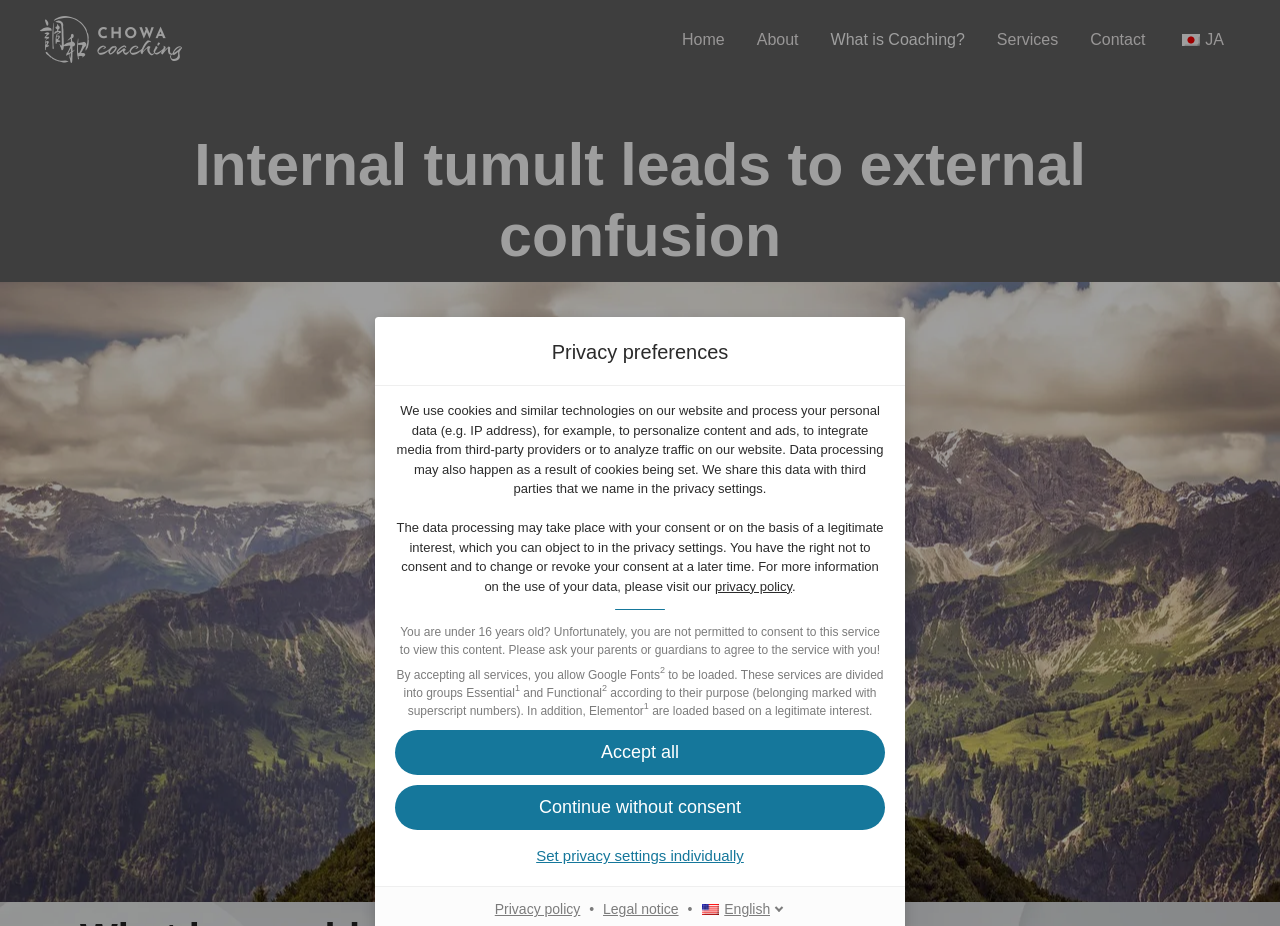Provide a thorough description of the webpage's content and layout.

This webpage is about coaching, specifically systemic coaching, and appears to be the homepage of a coaching service provider, Chowa-Coaching. 

At the top, there is a "Skip to consent choices" link, followed by a "Privacy preferences" heading. Below this heading, there is a paragraph of text explaining the use of cookies and similar technologies on the website, including data processing and sharing with third parties. 

Further down, there is another paragraph of text discussing data processing, consent, and the right to revoke consent. A "privacy policy" link is provided for more information. 

Next, there is a notice stating that users under 16 years old are not permitted to consent to the service and must ask their parents or guardians for permission. 

Below this notice, there are several lines of text explaining the services used on the website, including Google Fonts, which are categorized as either Essential or Functional. 

The webpage also features three buttons: "Accept all", "Continue without consent", and "Set privacy settings individually", allowing users to manage their privacy preferences. 

At the bottom of the page, there are links to the "Privacy policy" and "Legal notice", as well as a combobox to select the language, currently set to "English".